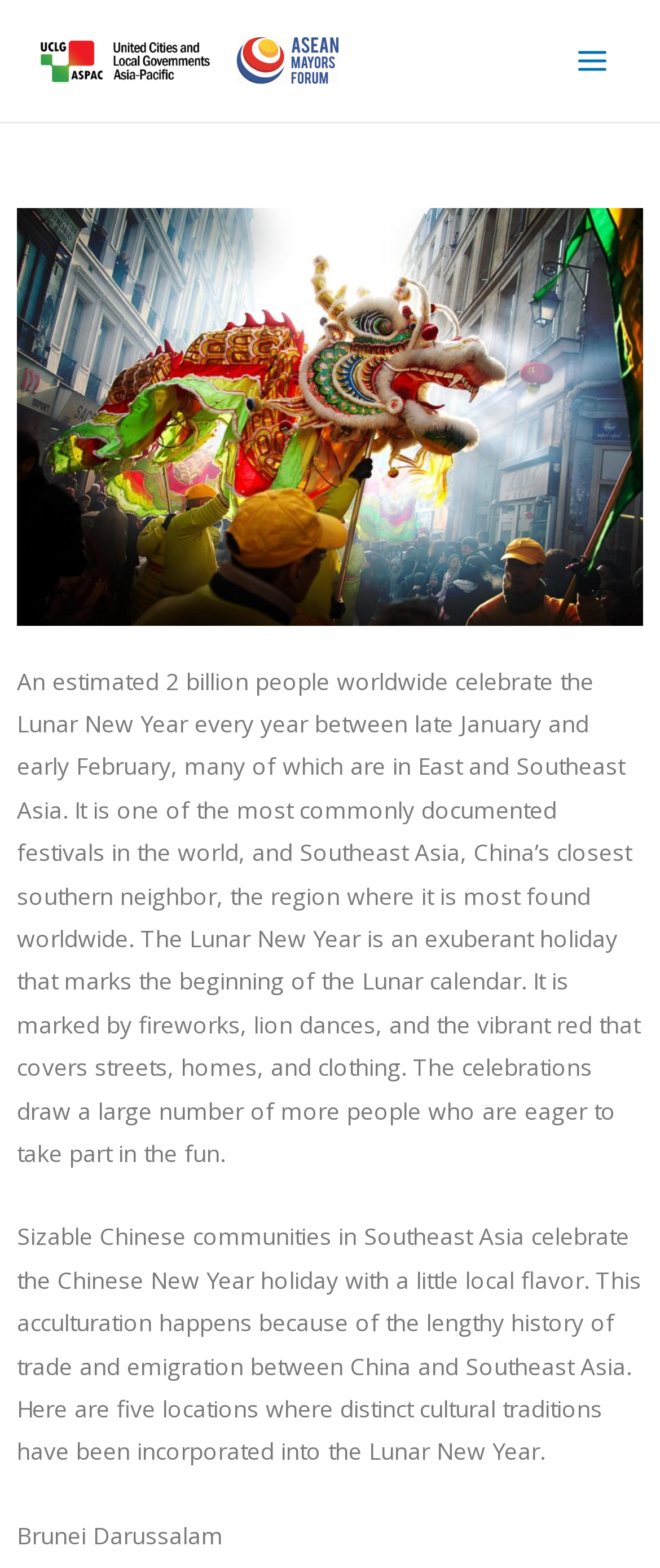What is the main topic of this webpage?
Using the image, answer in one word or phrase.

Lunar New Year